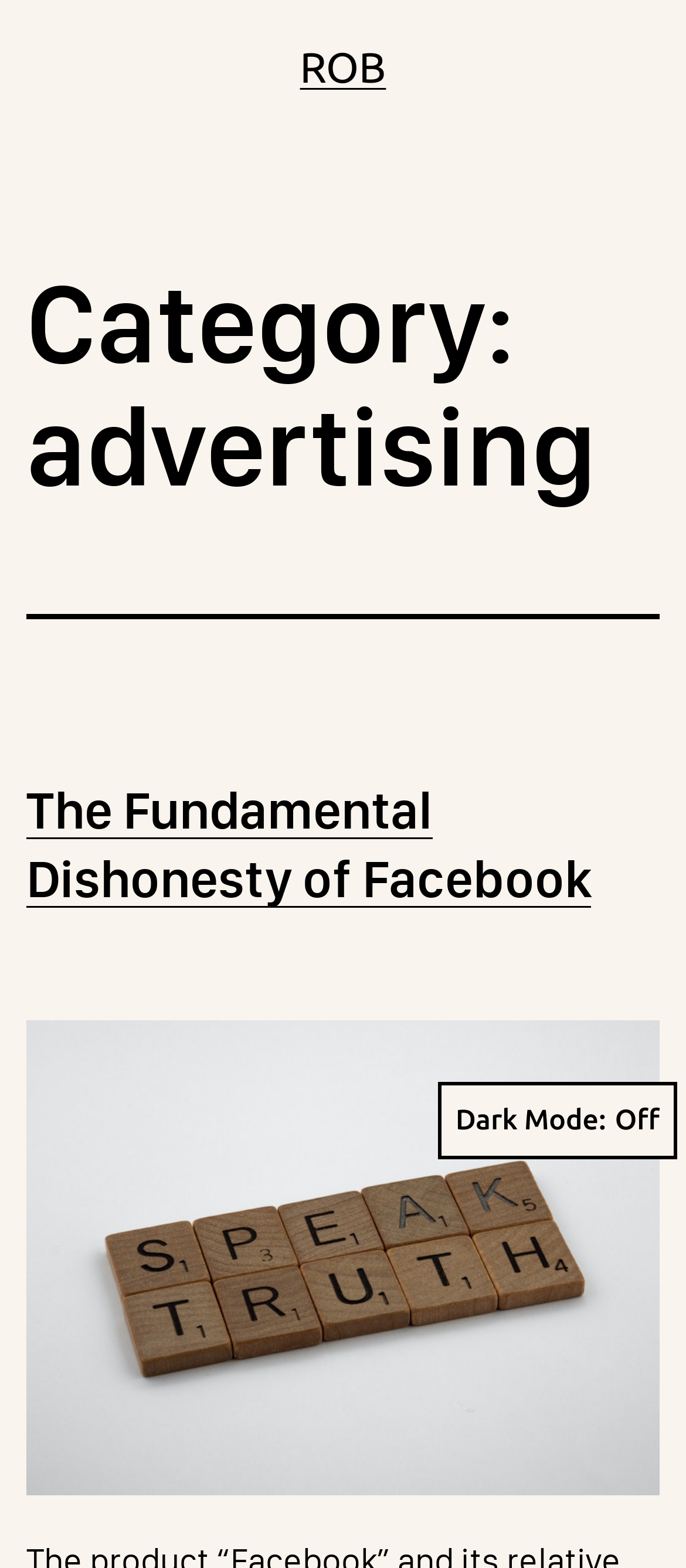Look at the image and give a detailed response to the following question: What is the purpose of the button on the webpage?

The button on the webpage is labeled as 'Dark Mode:', and its purpose is to toggle the dark mode on or off, as indicated by its pressed state.